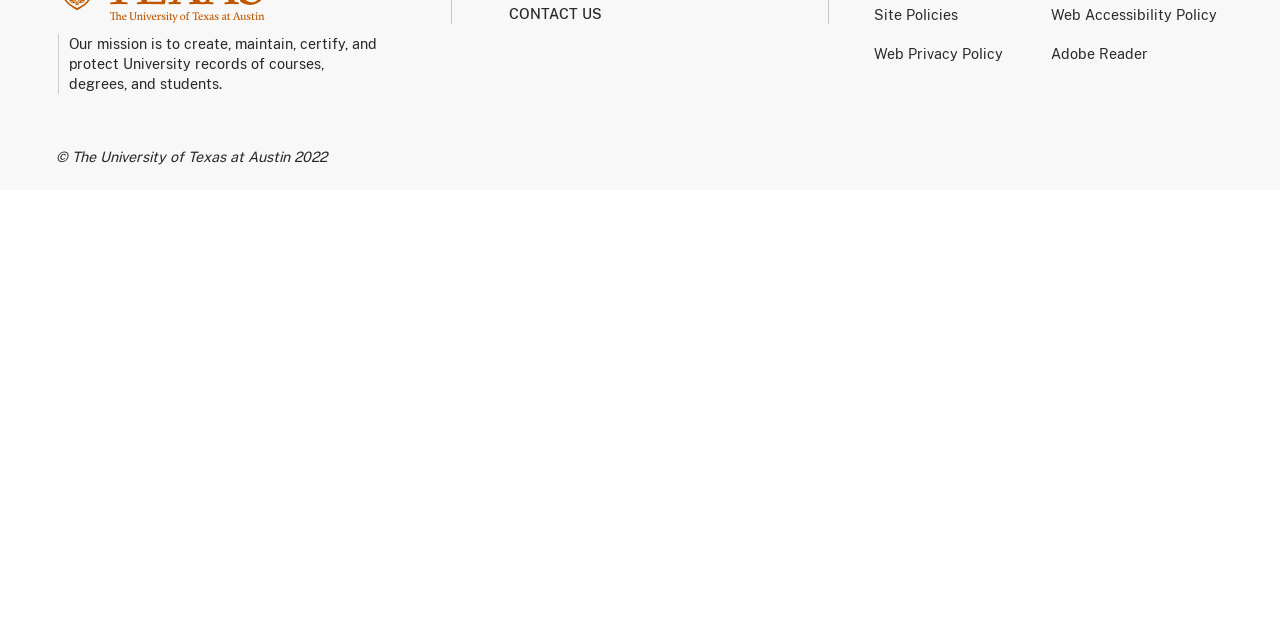Bounding box coordinates are to be given in the format (top-left x, top-left y, bottom-right x, bottom-right y). All values must be floating point numbers between 0 and 1. Provide the bounding box coordinate for the UI element described as: Adobe Reader

[0.821, 0.072, 0.897, 0.097]